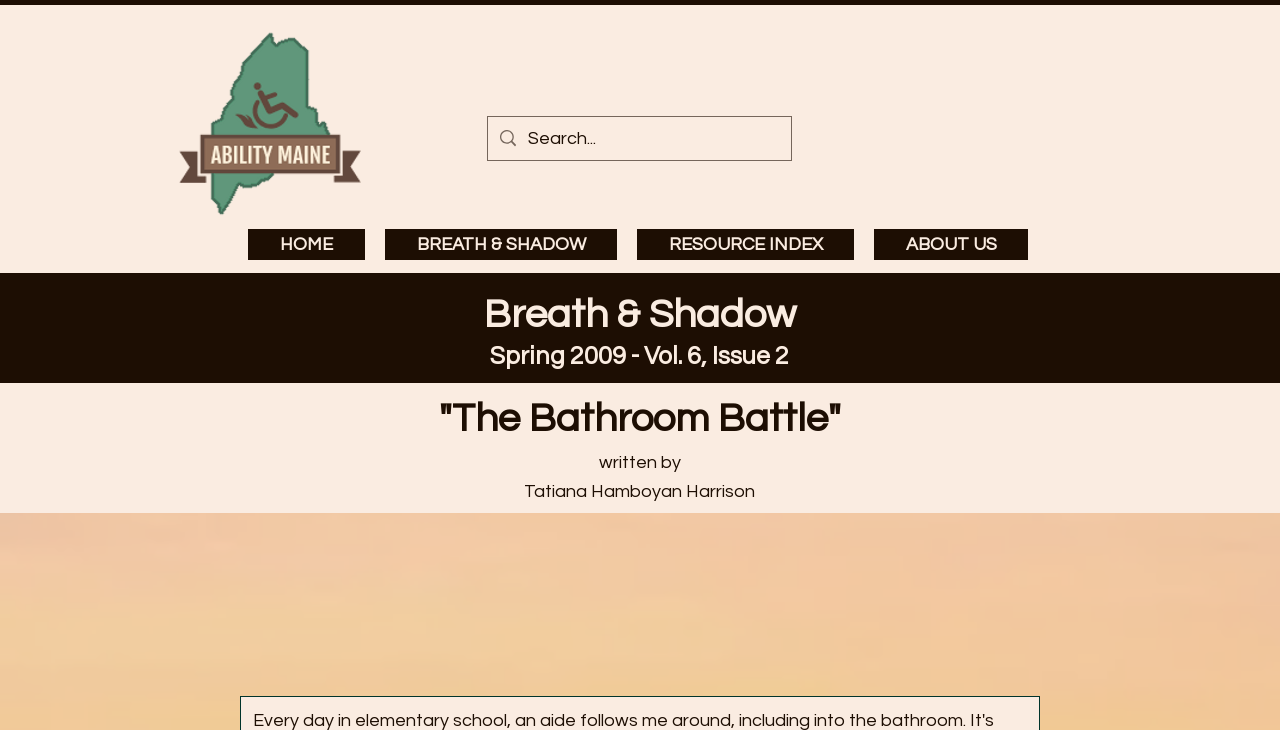Give a one-word or phrase response to the following question: Who wrote the article 'The Bathroom Battle'?

Tatiana Hamboyan Harrison